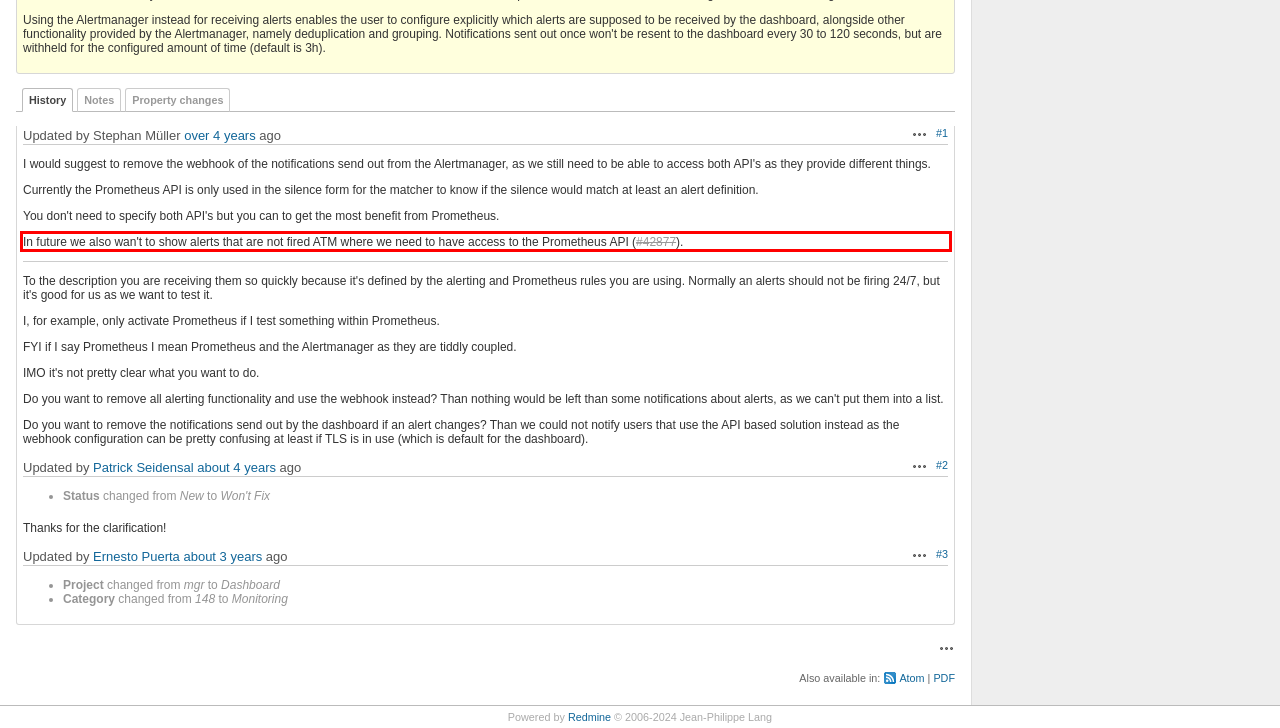Given a screenshot of a webpage with a red bounding box, extract the text content from the UI element inside the red bounding box.

In future we also wan't to show alerts that are not fired ATM where we need to have access to the Prometheus API (#42877).